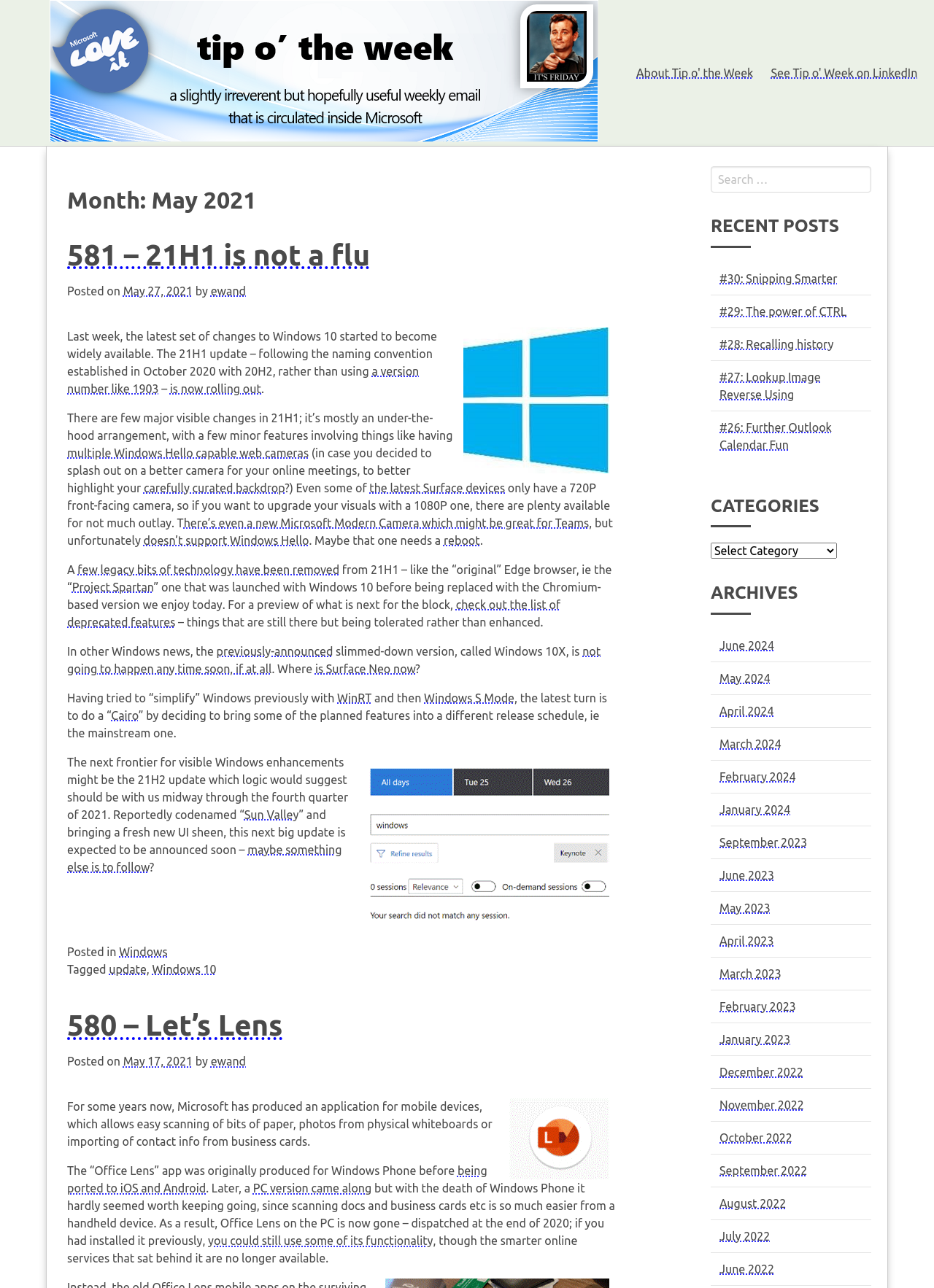Please locate the bounding box coordinates of the element that should be clicked to complete the given instruction: "Check the post details on May 27, 2021".

[0.132, 0.221, 0.206, 0.231]